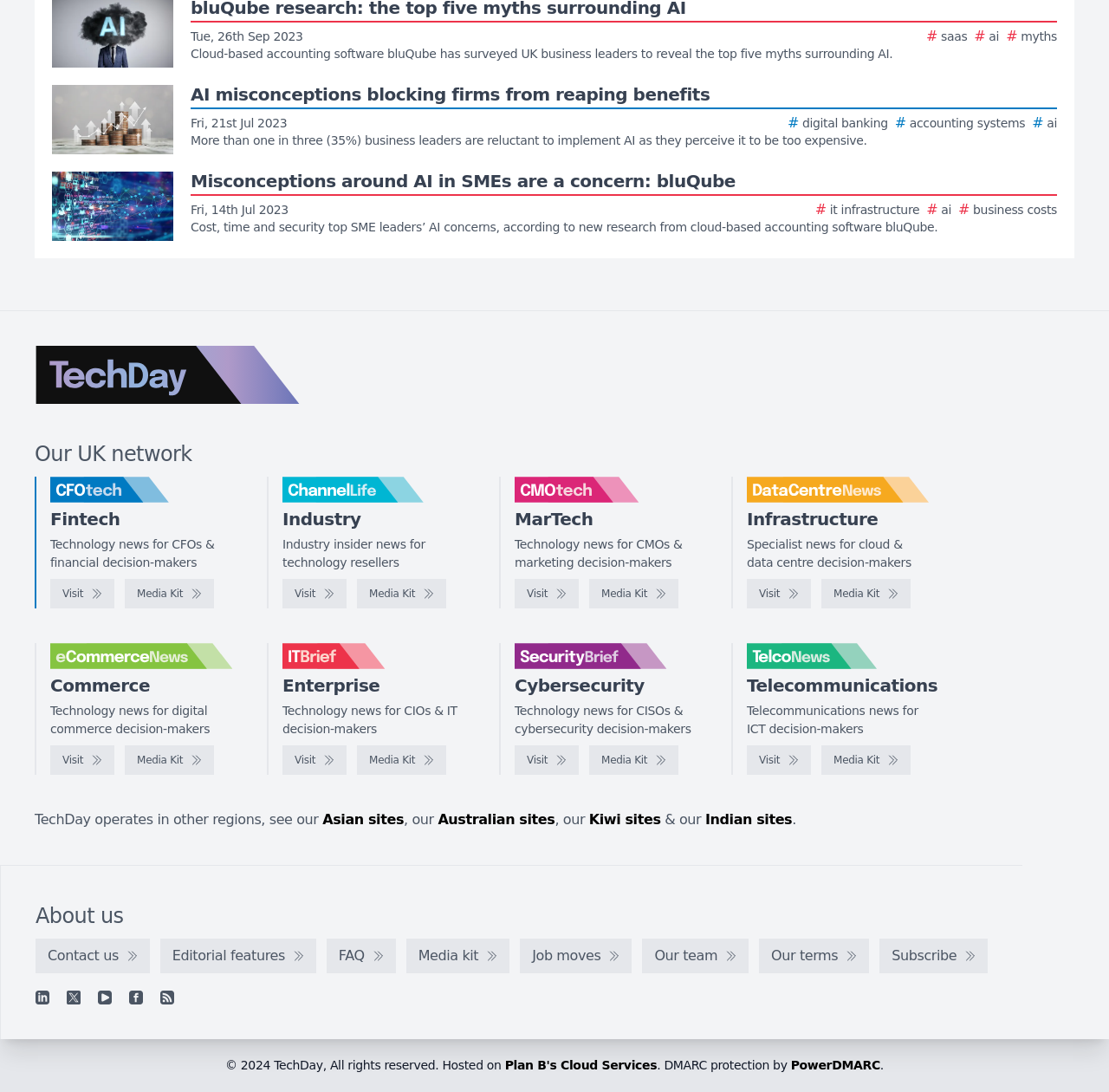Given the element description "Biography" in the screenshot, predict the bounding box coordinates of that UI element.

None